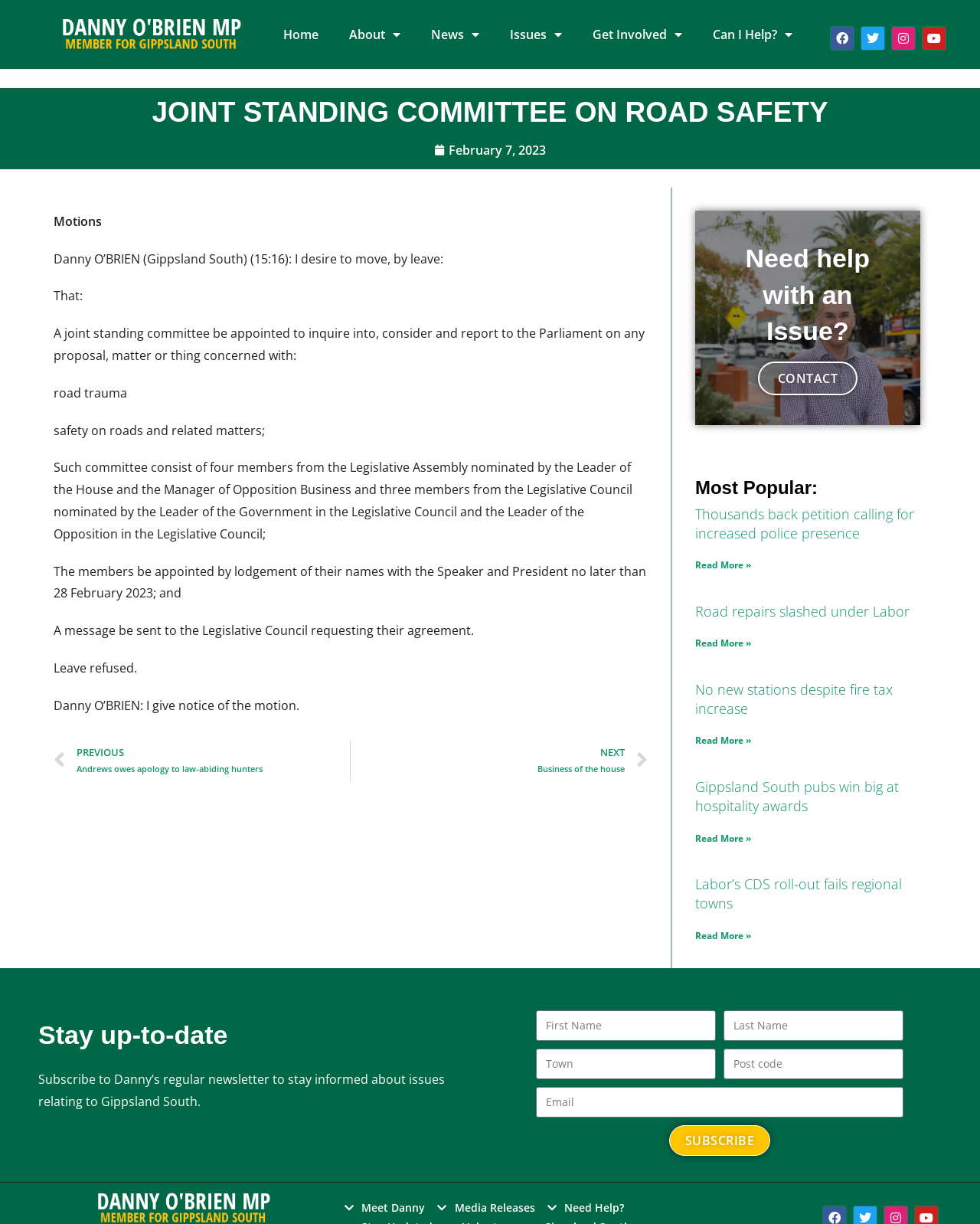Using the provided element description: "Read More »", determine the bounding box coordinates of the corresponding UI element in the screenshot.

[0.709, 0.52, 0.766, 0.531]